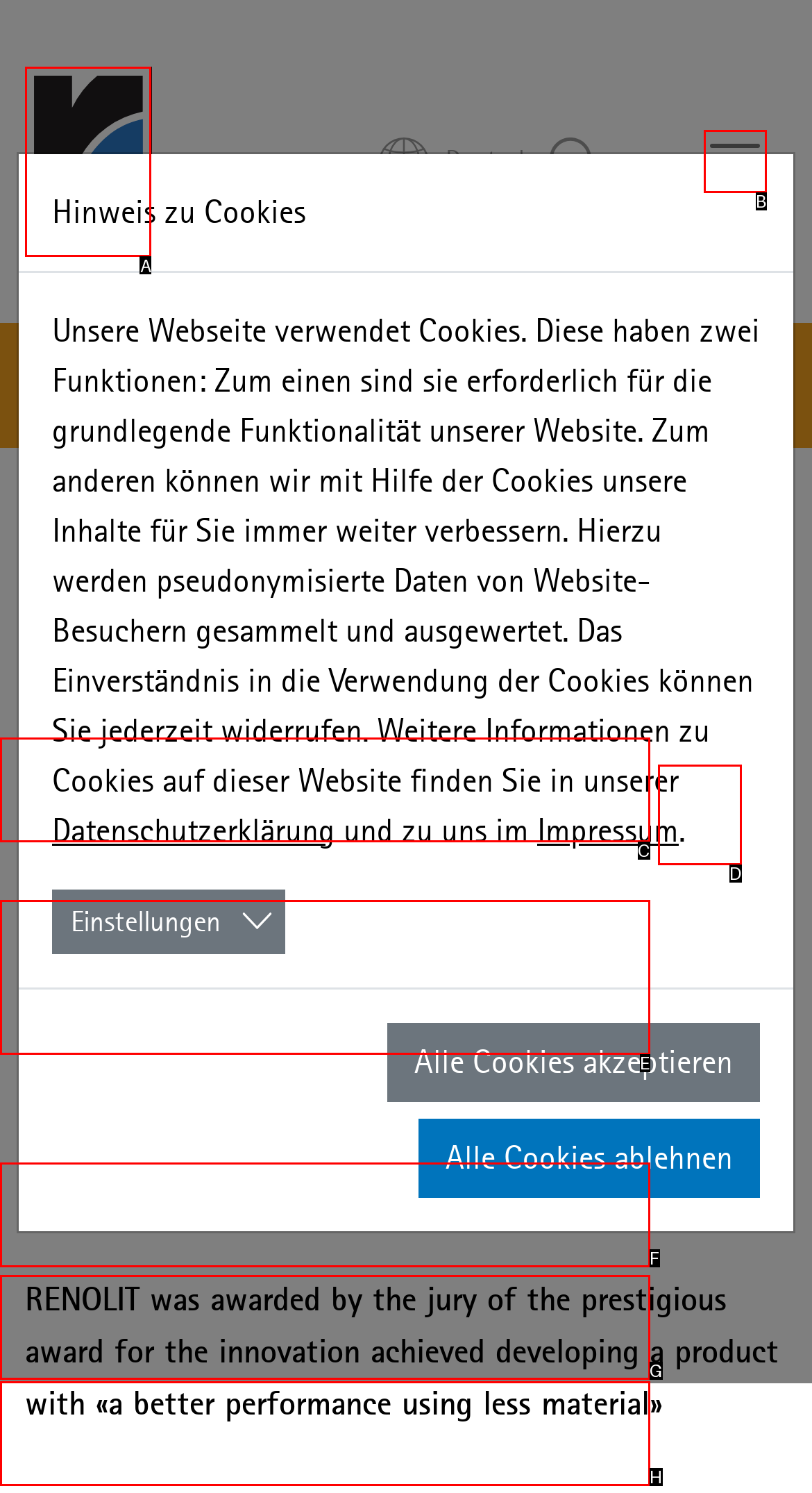Determine which HTML element I should select to execute the task: Click the RENOLIT logo
Reply with the corresponding option's letter from the given choices directly.

A